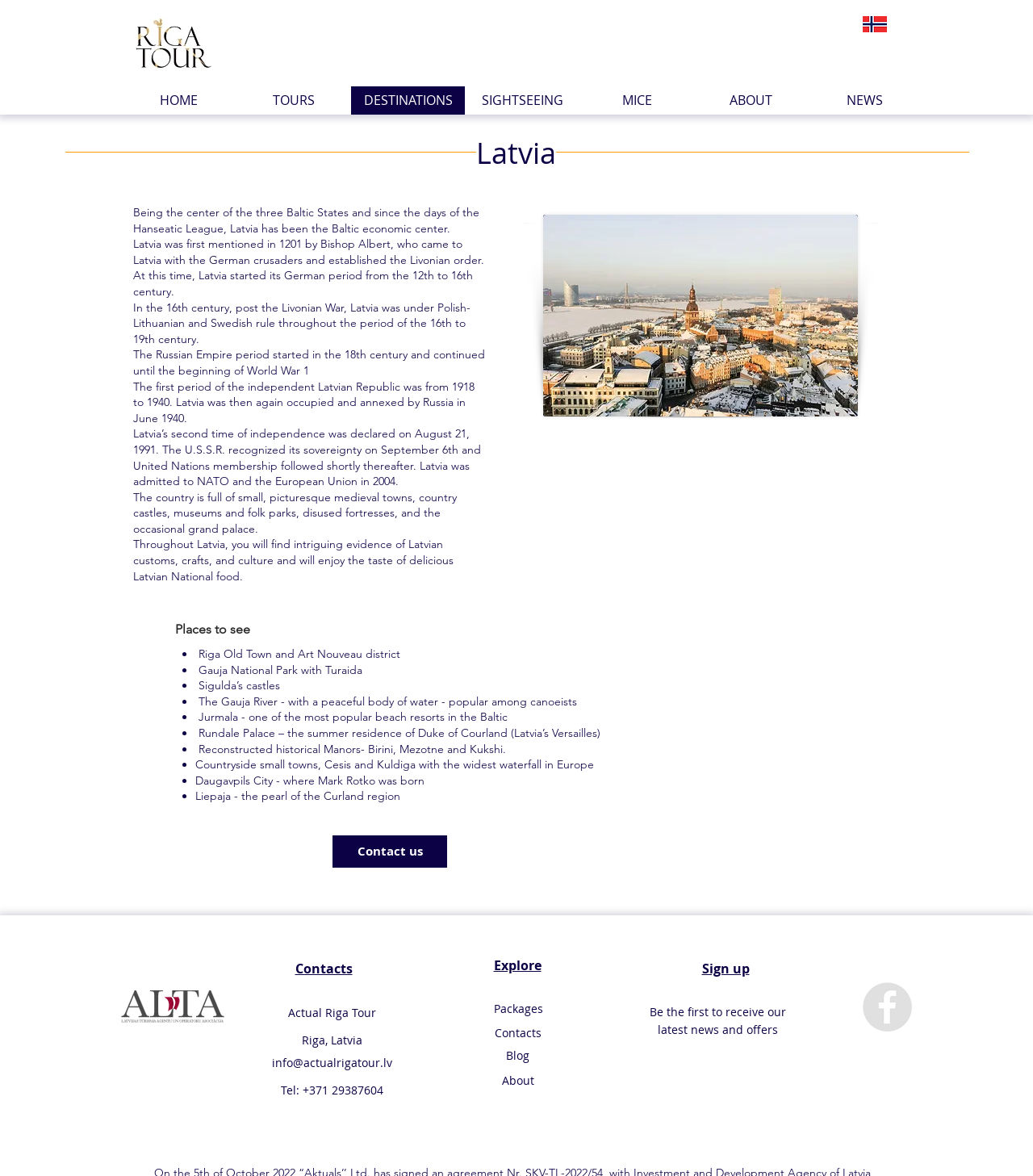Locate the bounding box coordinates of the element that should be clicked to execute the following instruction: "Sign up for the latest news and offers".

[0.679, 0.816, 0.725, 0.831]